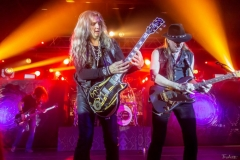Paint a vivid picture with your description of the image.

In this vibrant concert scene, members of the legendary rock band Whitesnake perform energetically on stage, captivating the audience with their powerful music. The guitarist in the foreground showcases an impressive performance, playing a stunning guitar with intricate designs, exuding charisma and skill. Next to him, another guitarist, dressed in a stylish hat and leather attire, matches his enthusiasm, contributing to the dynamic atmosphere of the show. Behind them, band members are visible, immersed in their performance against a backdrop of colorful stage lighting that enhances the excitement of the moment. This image captures the essence of live rock music, highlighting both the artistry and the intense energy that defines a memorable concert experience.